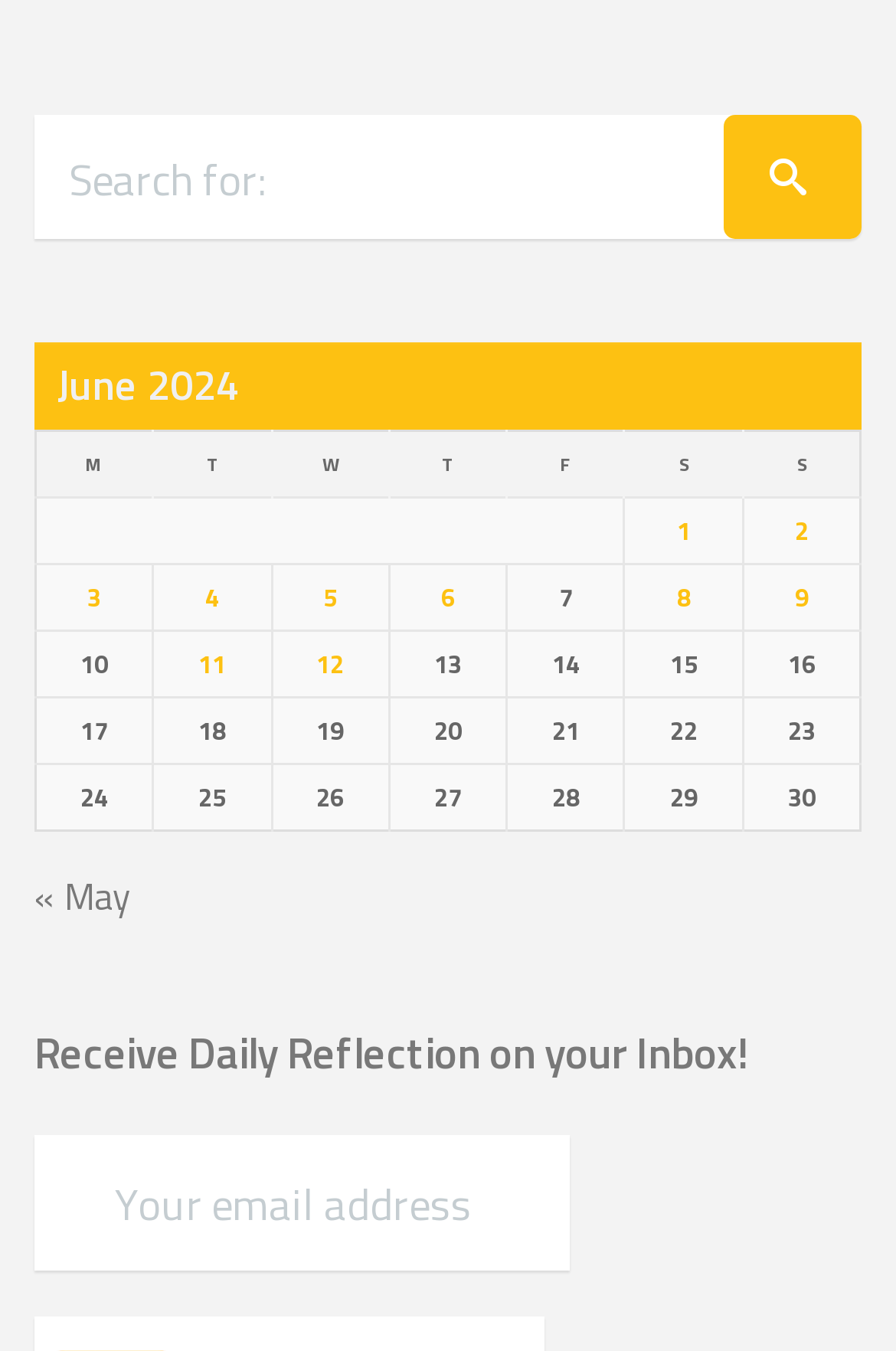Provide a brief response in the form of a single word or phrase:
What is the symbol on the search button?

